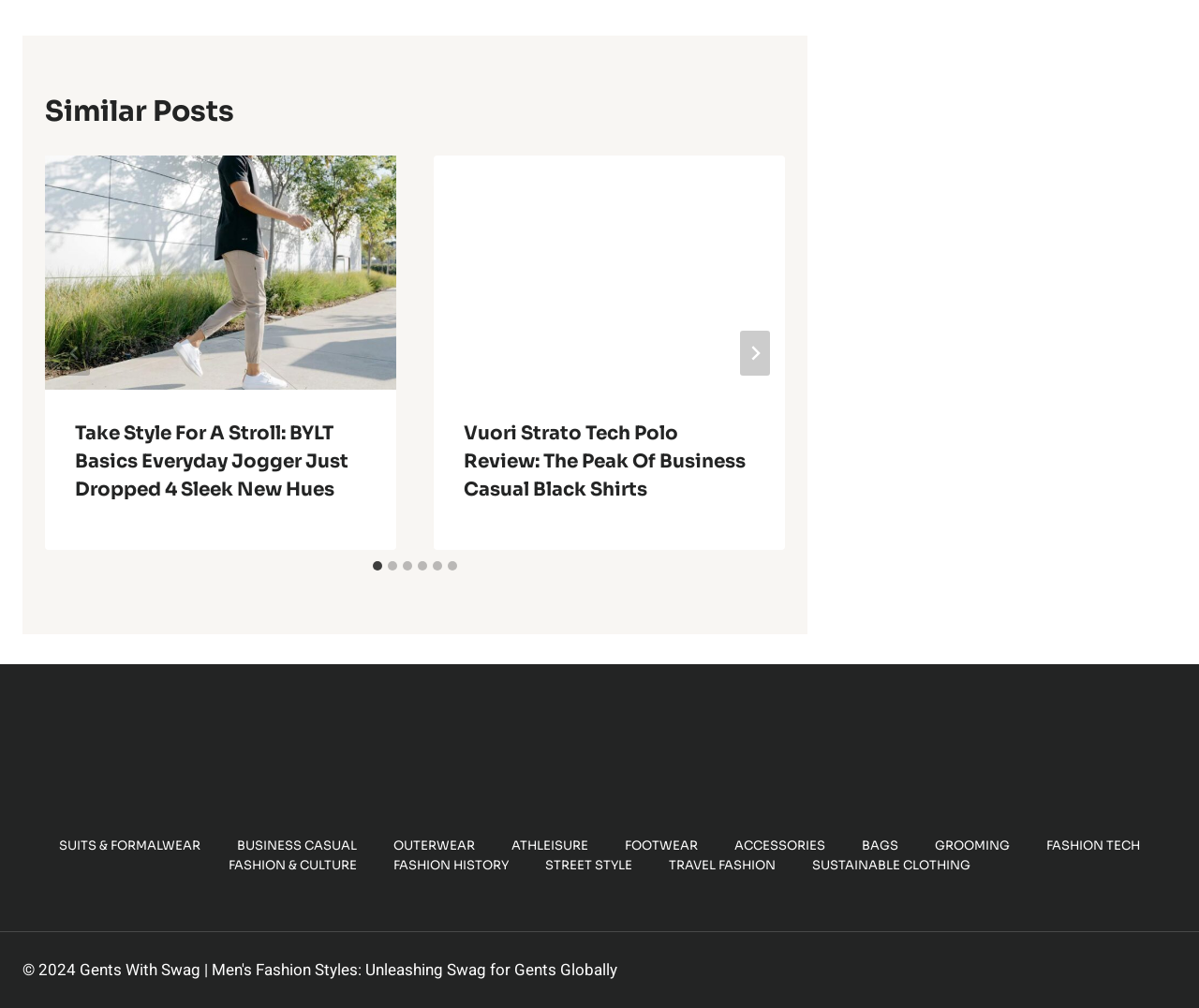Reply to the question with a brief word or phrase: How many links are there in the footer navigation?

15